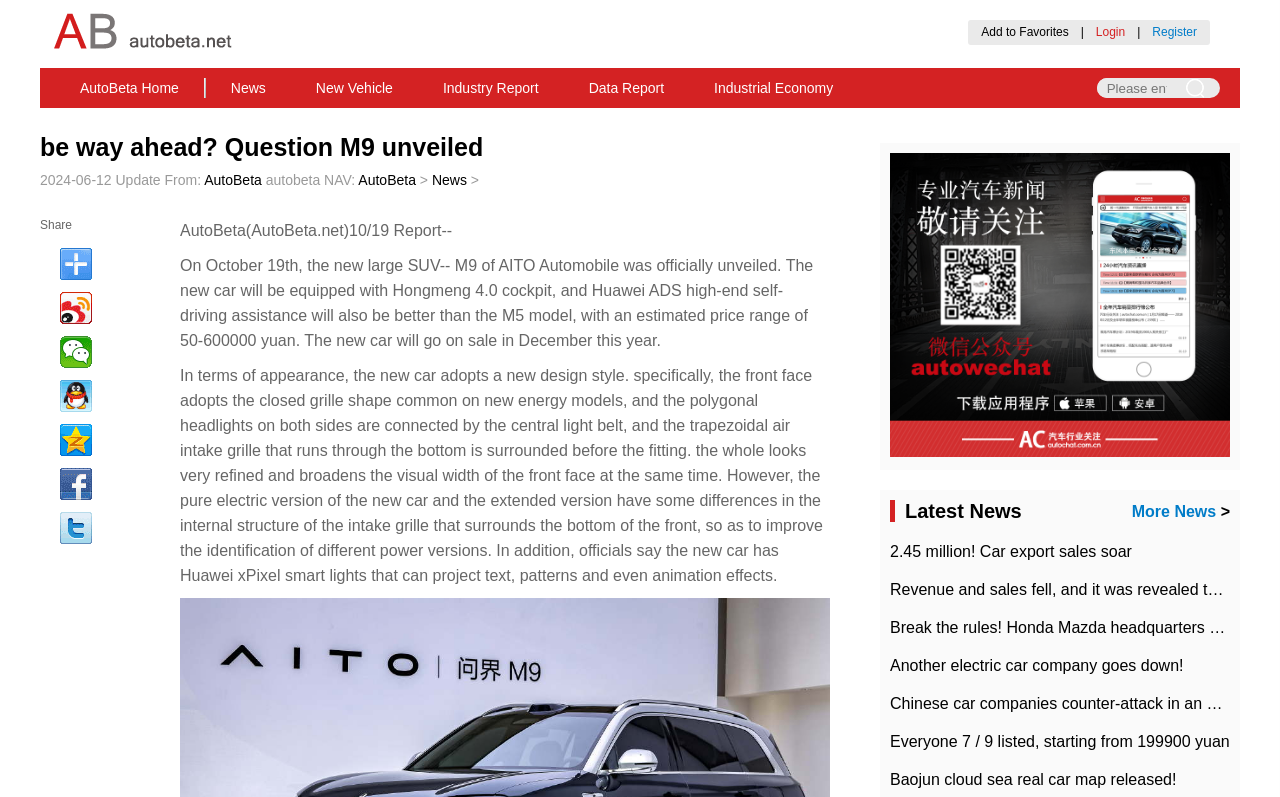Identify the bounding box coordinates of the section that should be clicked to achieve the task described: "Share the article on Weibo".

[0.047, 0.366, 0.072, 0.407]